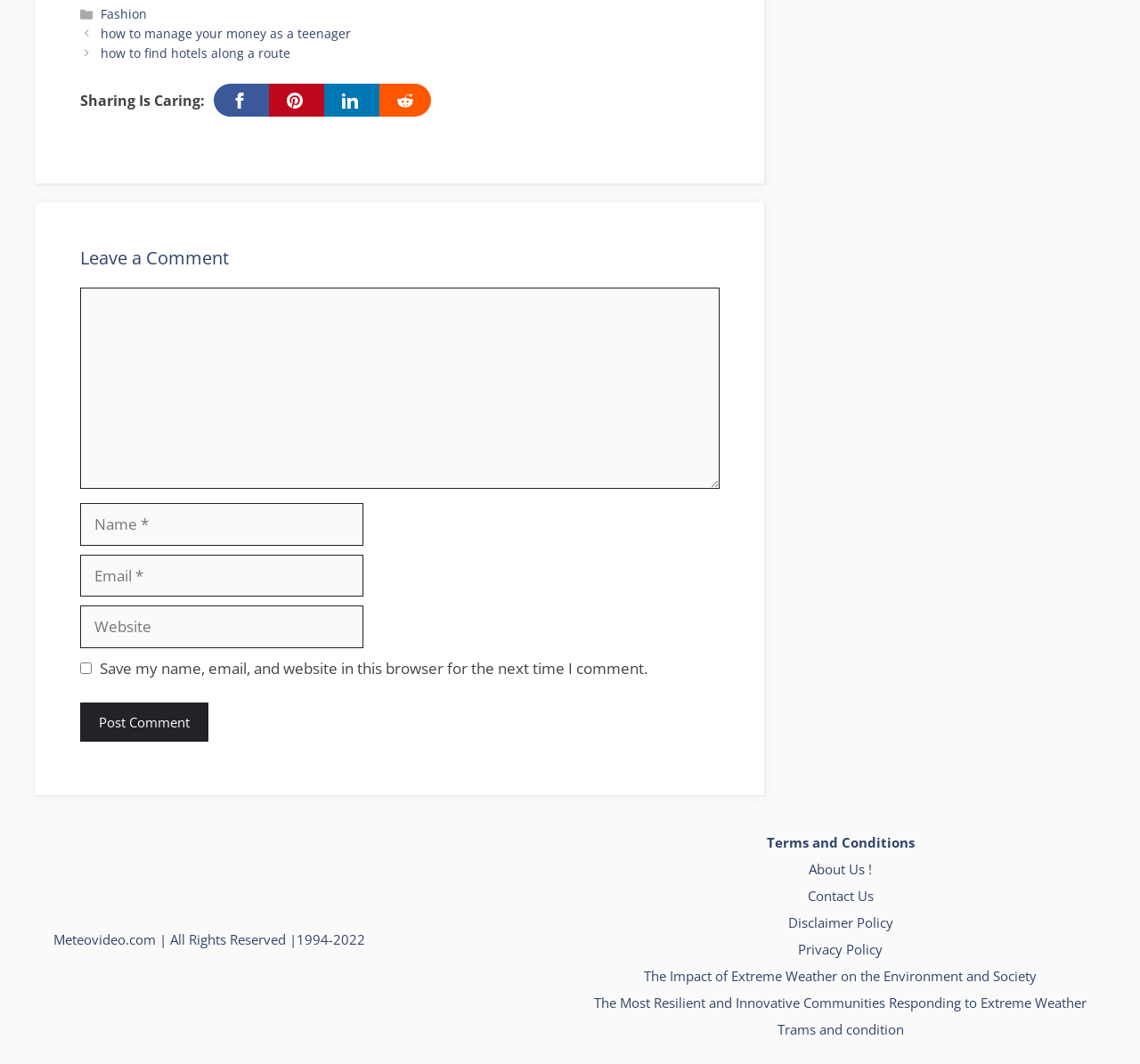Mark the bounding box of the element that matches the following description: "Privacy Policy".

[0.7, 0.884, 0.774, 0.901]